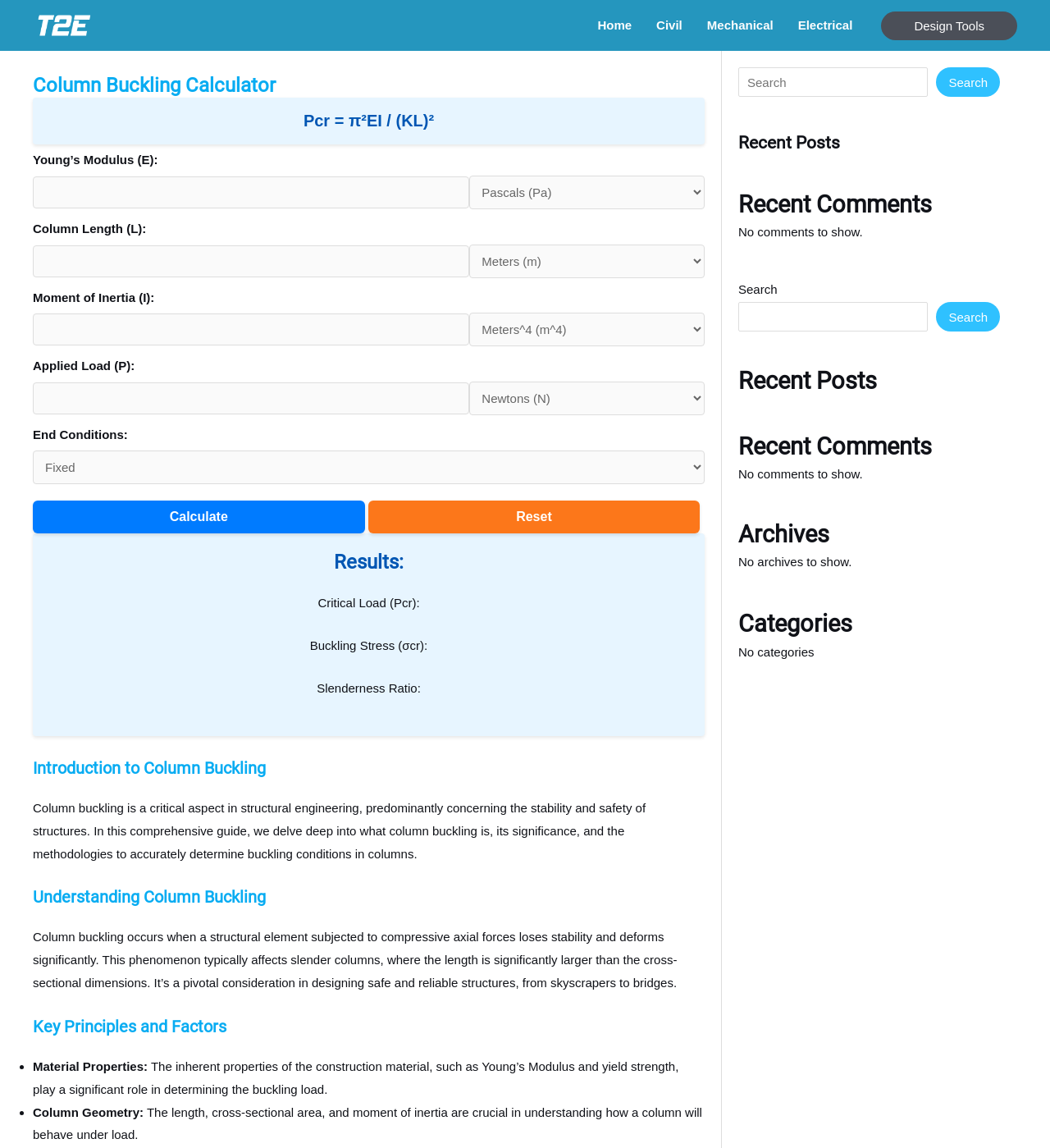Give a concise answer of one word or phrase to the question: 
What are the input fields required for the Column Buckling Calculator?

Four fields